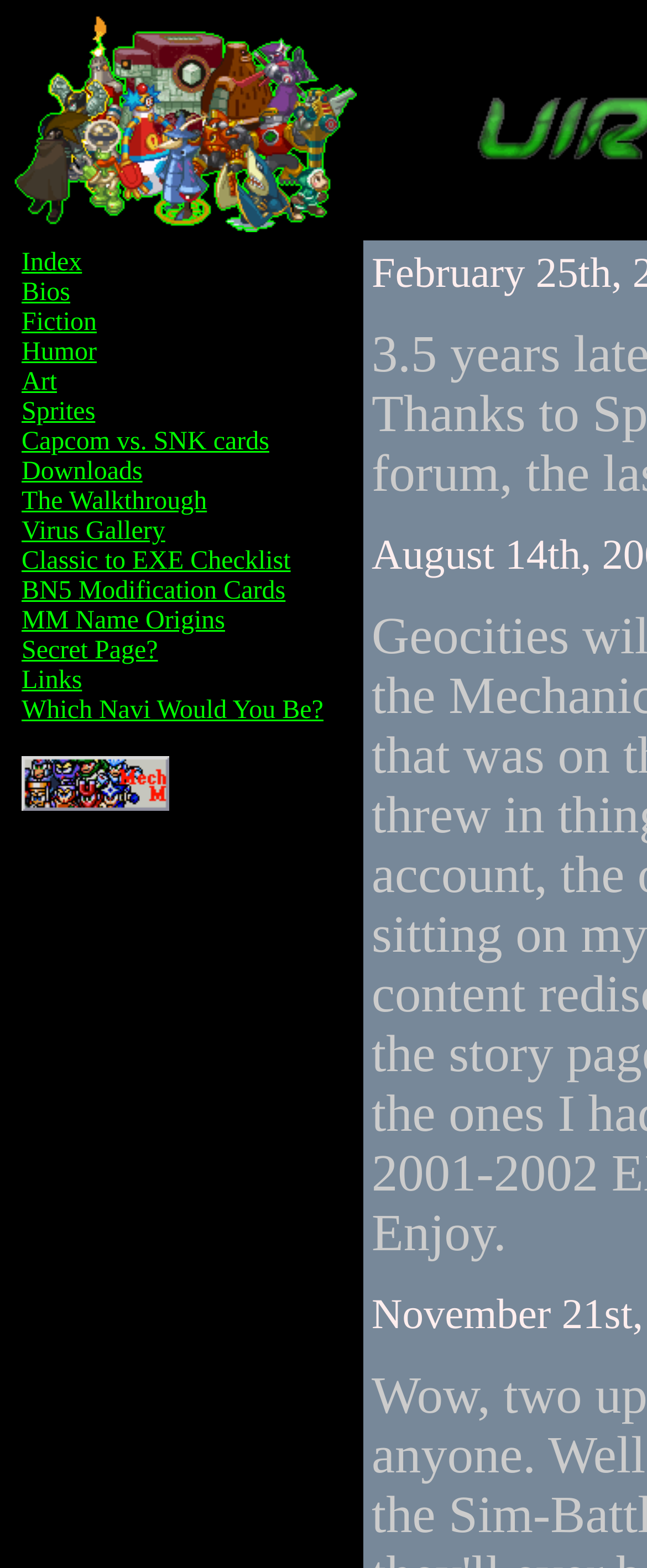Determine the bounding box coordinates for the area you should click to complete the following instruction: "download files".

[0.033, 0.292, 0.22, 0.31]